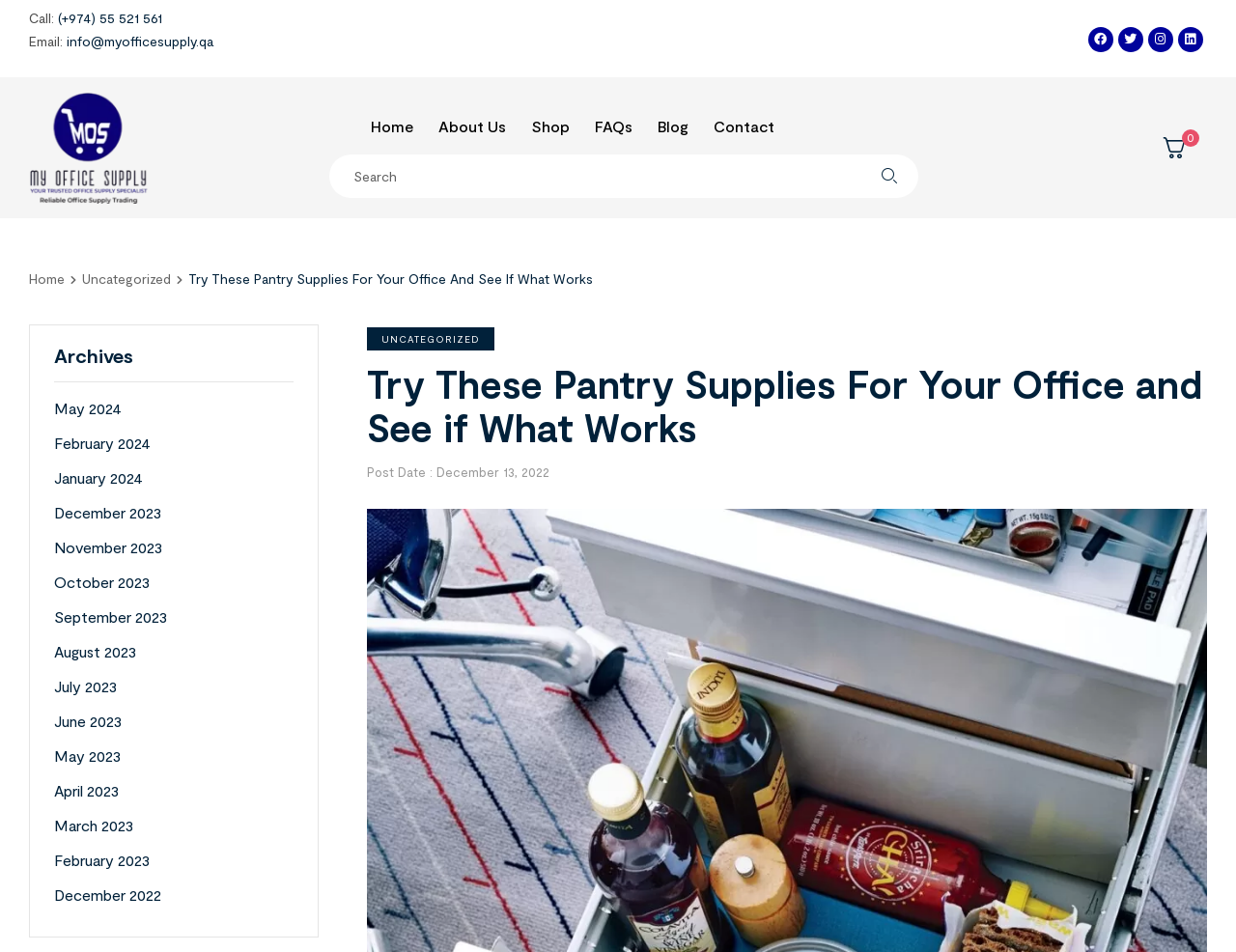Pinpoint the bounding box coordinates of the area that should be clicked to complete the following instruction: "Read the blog". The coordinates must be given as four float numbers between 0 and 1, i.e., [left, top, right, bottom].

[0.522, 0.103, 0.567, 0.162]